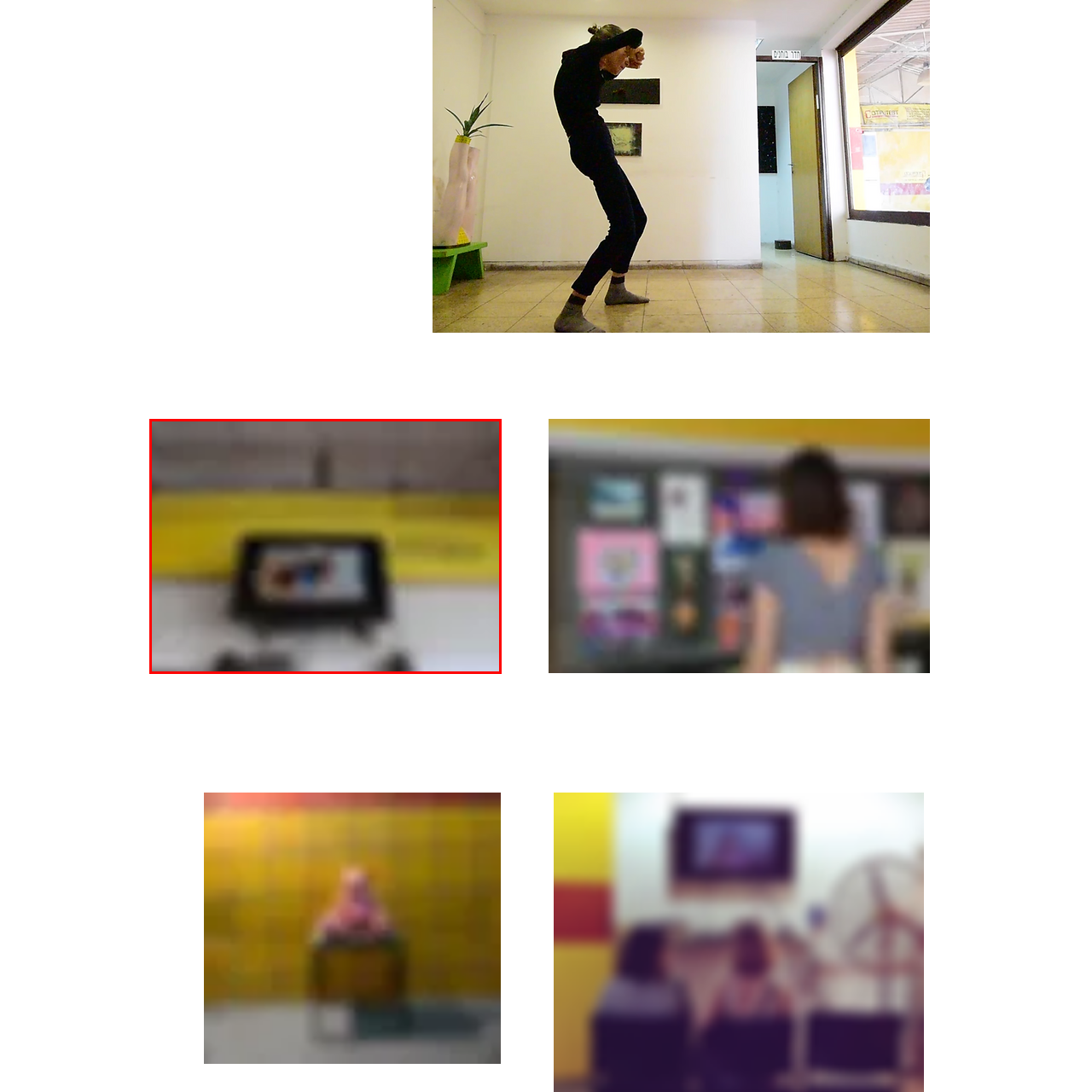Offer an in-depth caption for the image content enclosed by the red border.

The image features a device, possibly a tablet or monitor, prominently displayed on a surface. It showcases a colorful graphic on its screen, suggesting it is intended for a creative or informative purpose. The background is highlighted by a large, bright yellow area that draws attention and may indicate a vibrant environment. This scene exudes a sense of modernity and innovation, perfect for capturing the essence of technology in action. The surrounding elements appear muted compared to the vividness of the screen, emphasizing the device as the focal point of the image.